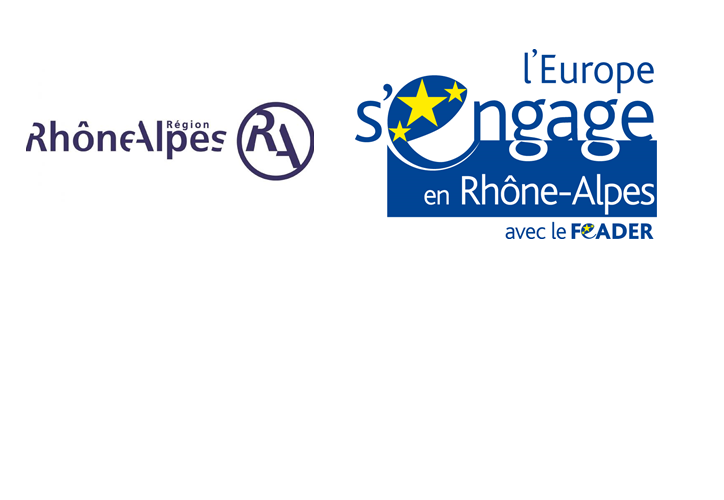By analyzing the image, answer the following question with a detailed response: What is the partnership aimed at?

The image symbolizes the collaboration between local authorities and the European Union, and the design emphasizes a partnership aimed at enhancing regional growth and resource management through EU support, which suggests that the partnership is focused on improving the region's growth and resource management.